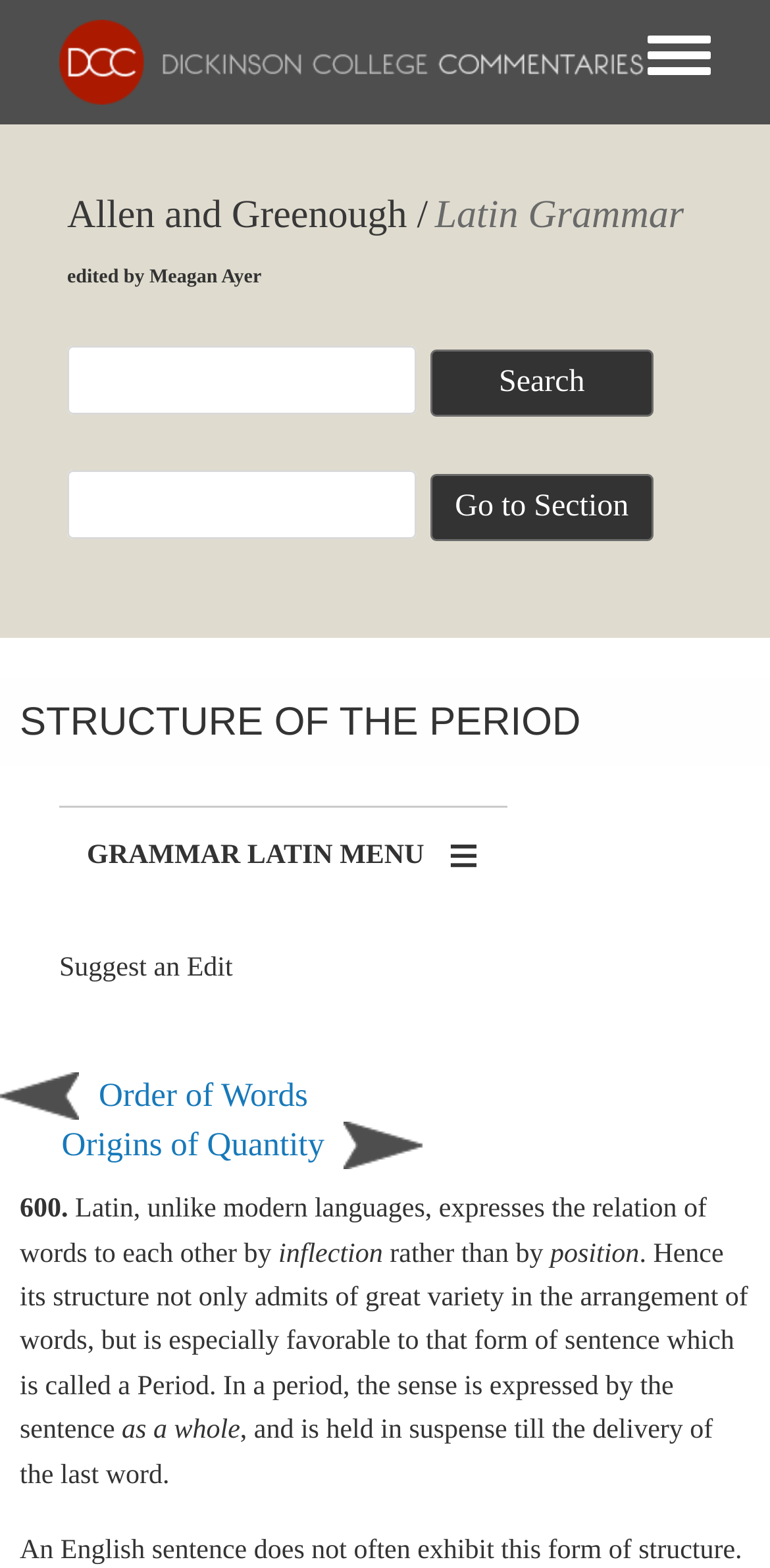What is the text of the heading on the webpage?
Refer to the screenshot and answer in one word or phrase.

STRUCTURE OF THE PERIOD